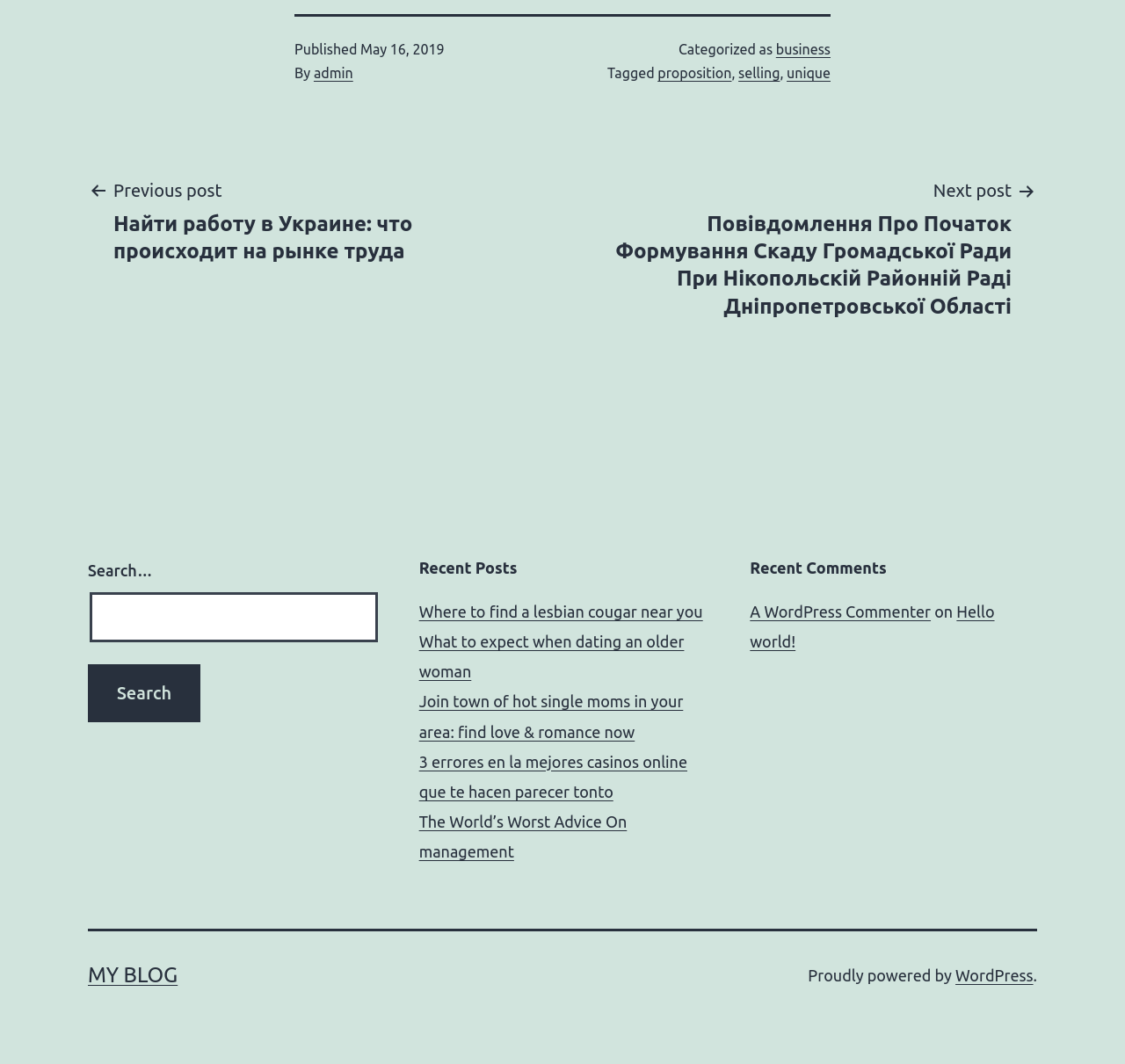Identify the bounding box coordinates necessary to click and complete the given instruction: "Go to previous post".

[0.078, 0.165, 0.492, 0.249]